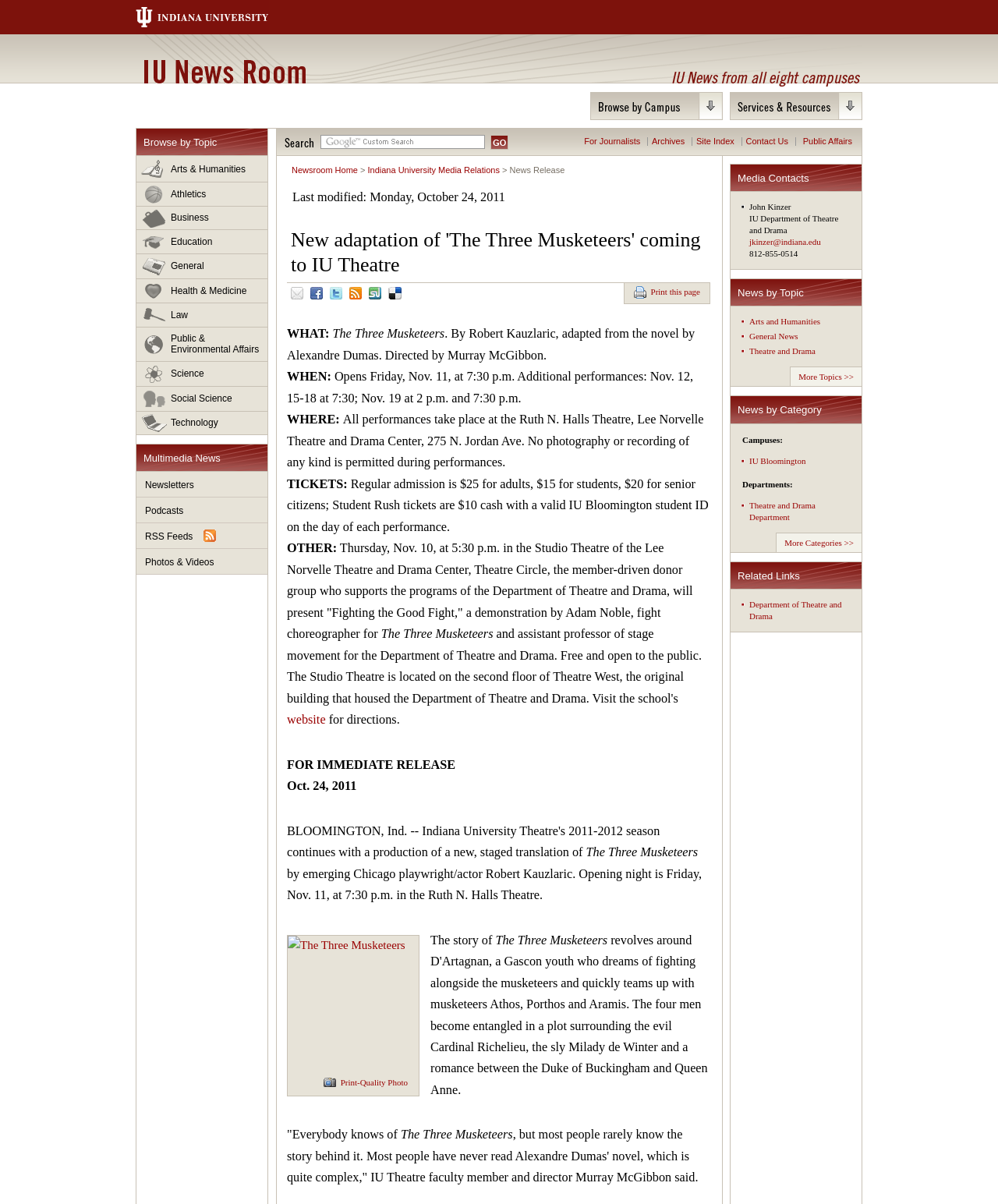Please locate the bounding box coordinates of the region I need to click to follow this instruction: "Search for something".

None